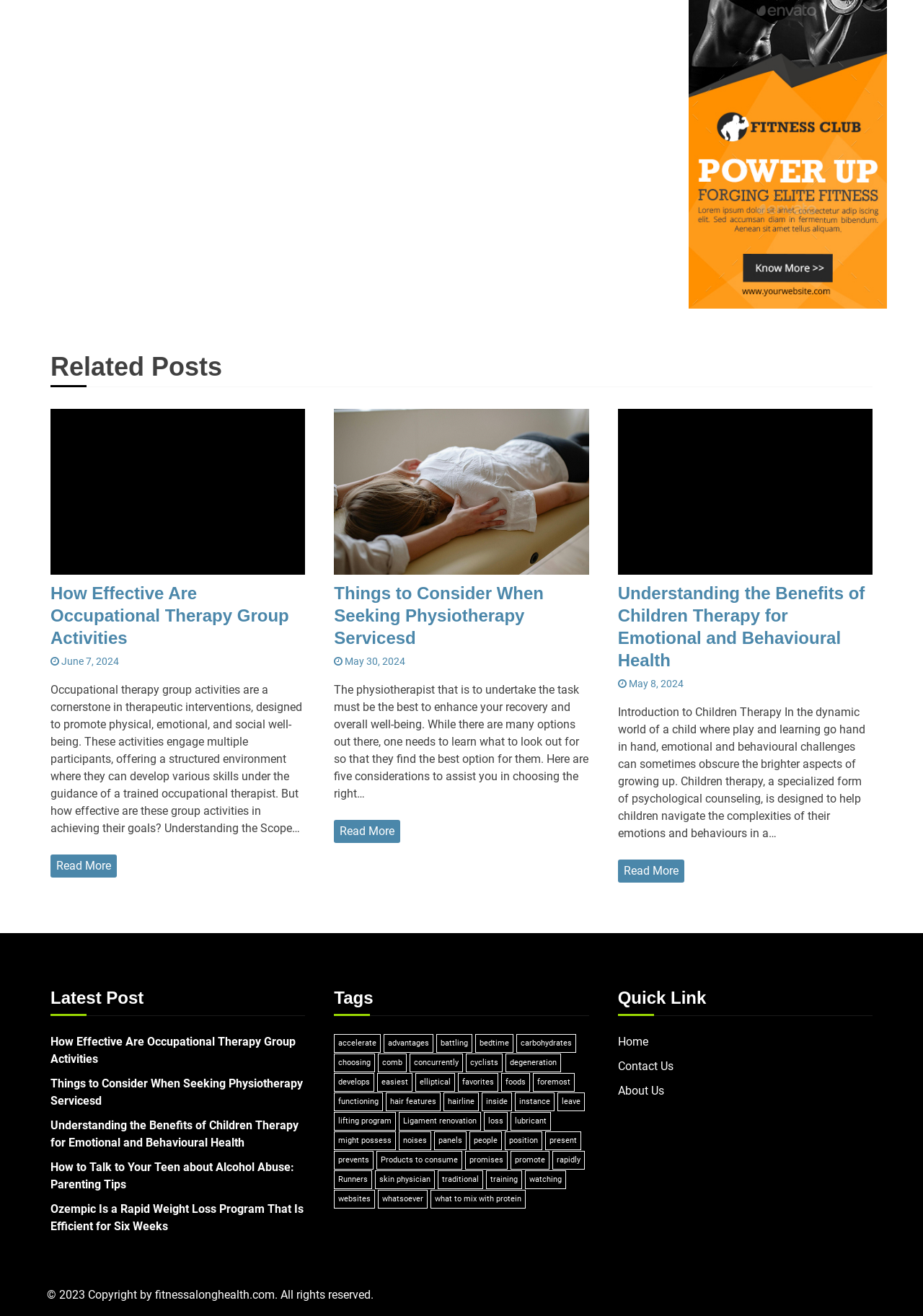Identify the bounding box coordinates necessary to click and complete the given instruction: "Read more about 'How Effective Are Occupational Therapy Group Activities'".

[0.055, 0.649, 0.127, 0.667]